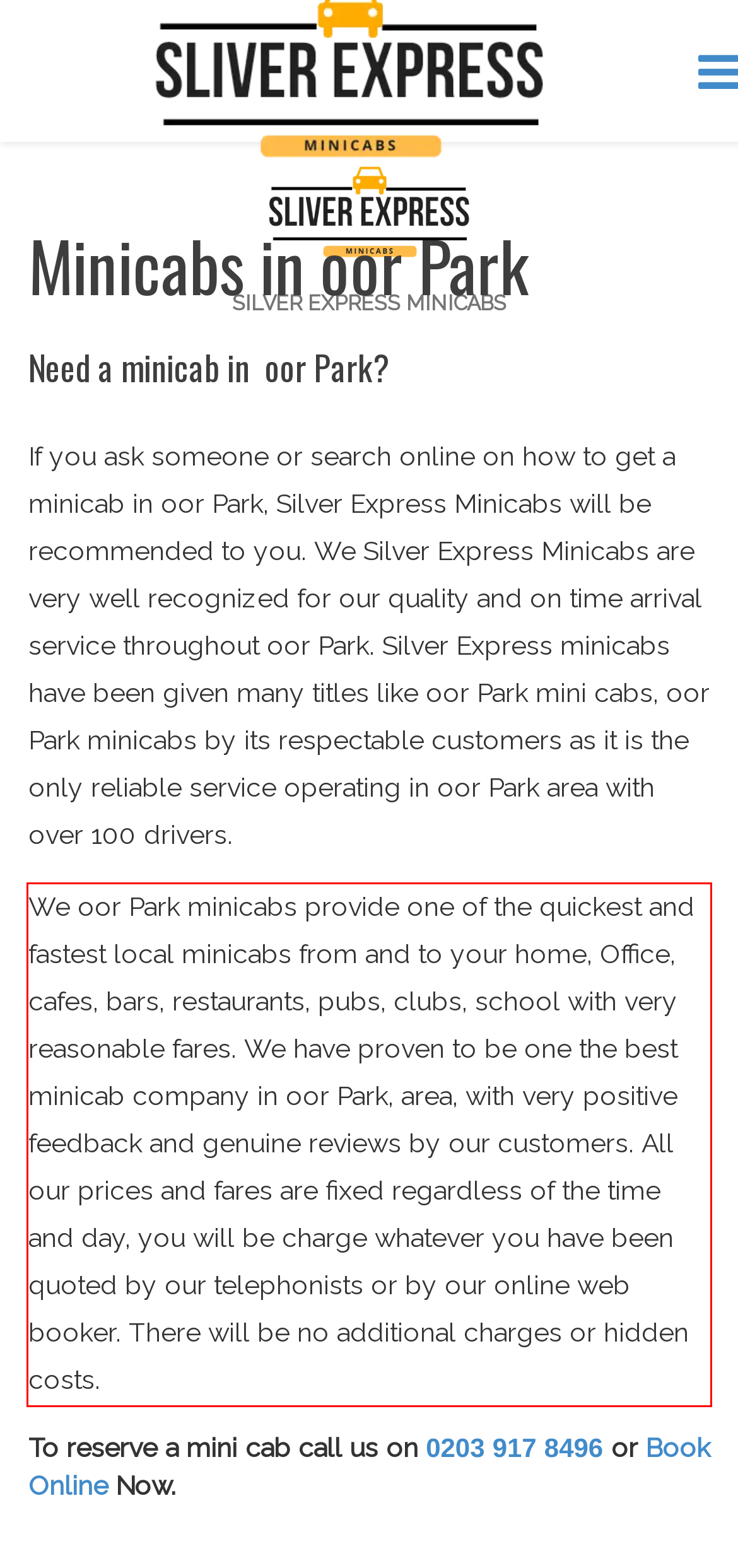Perform OCR on the text inside the red-bordered box in the provided screenshot and output the content.

We oor Park minicabs provide one of the quickest and fastest local minicabs from and to your home, Office, cafes, bars, restaurants, pubs, clubs, school with very reasonable fares. We have proven to be one the best minicab company in oor Park, area, with very positive feedback and genuine reviews by our customers. All our prices and fares are fixed regardless of the time and day, you will be charge whatever you have been quoted by our telephonists or by our online web booker. There will be no additional charges or hidden costs.